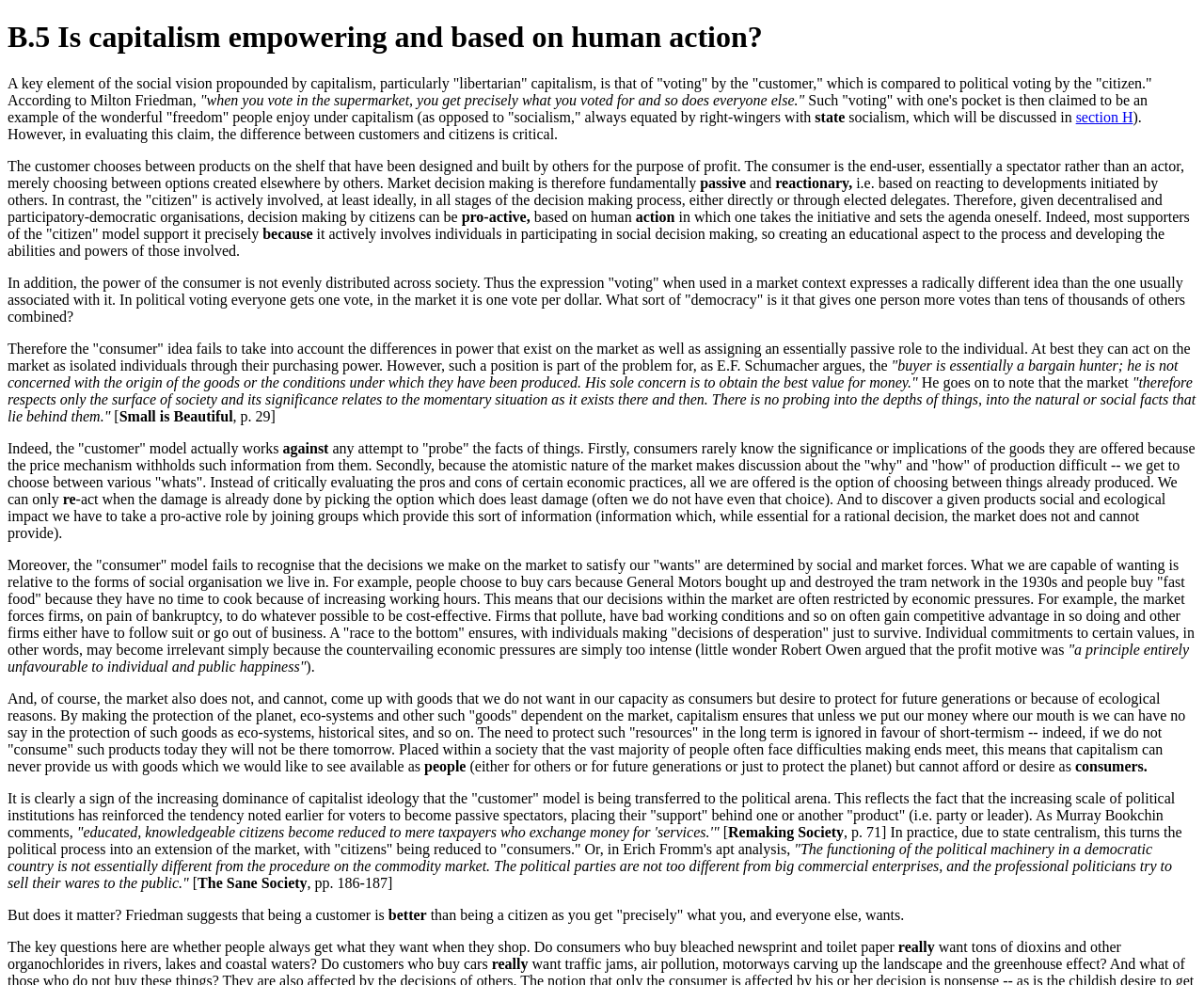Extract the primary heading text from the webpage.

B.5 Is capitalism empowering and based on human action?